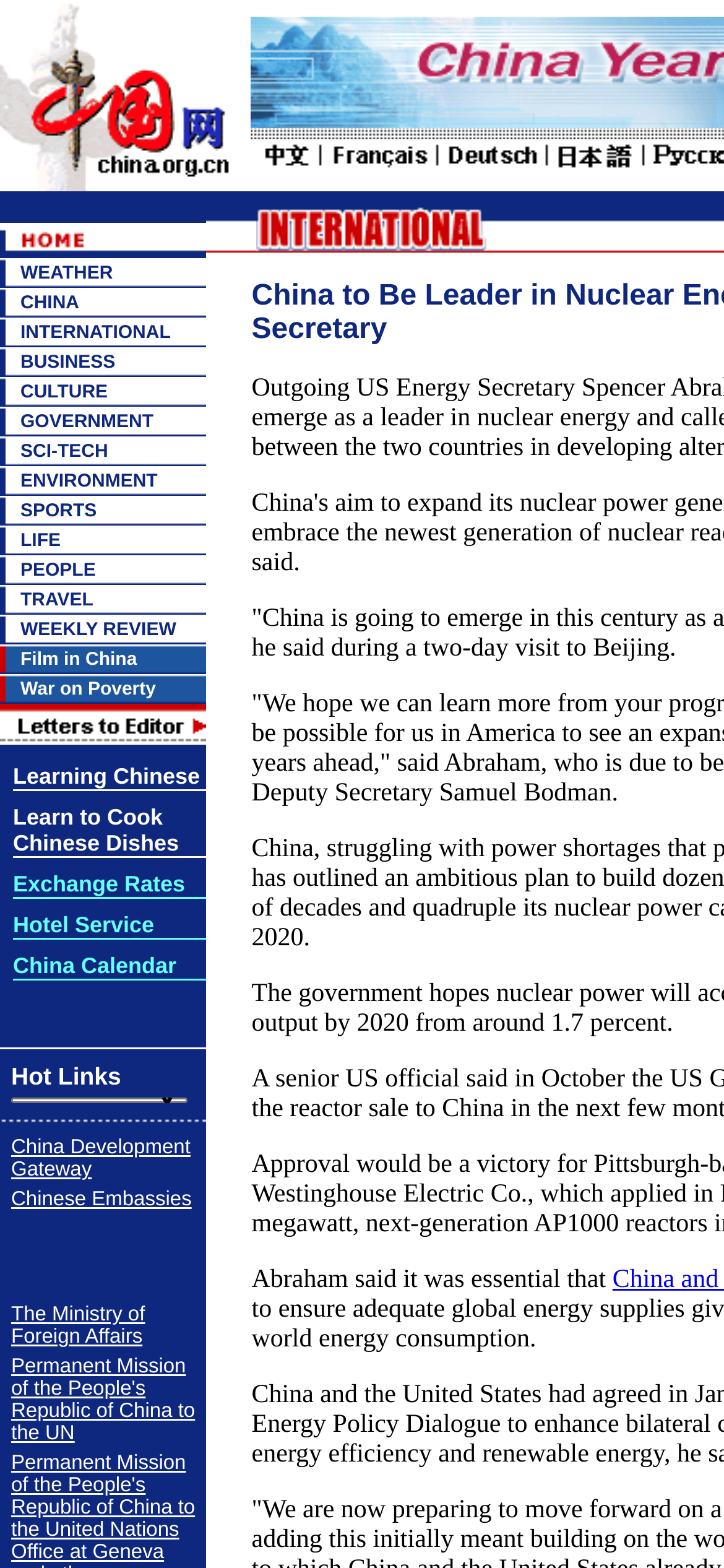Can you show the bounding box coordinates of the region to click on to complete the task described in the instruction: "Click the CHINA link"?

[0.028, 0.187, 0.109, 0.2]